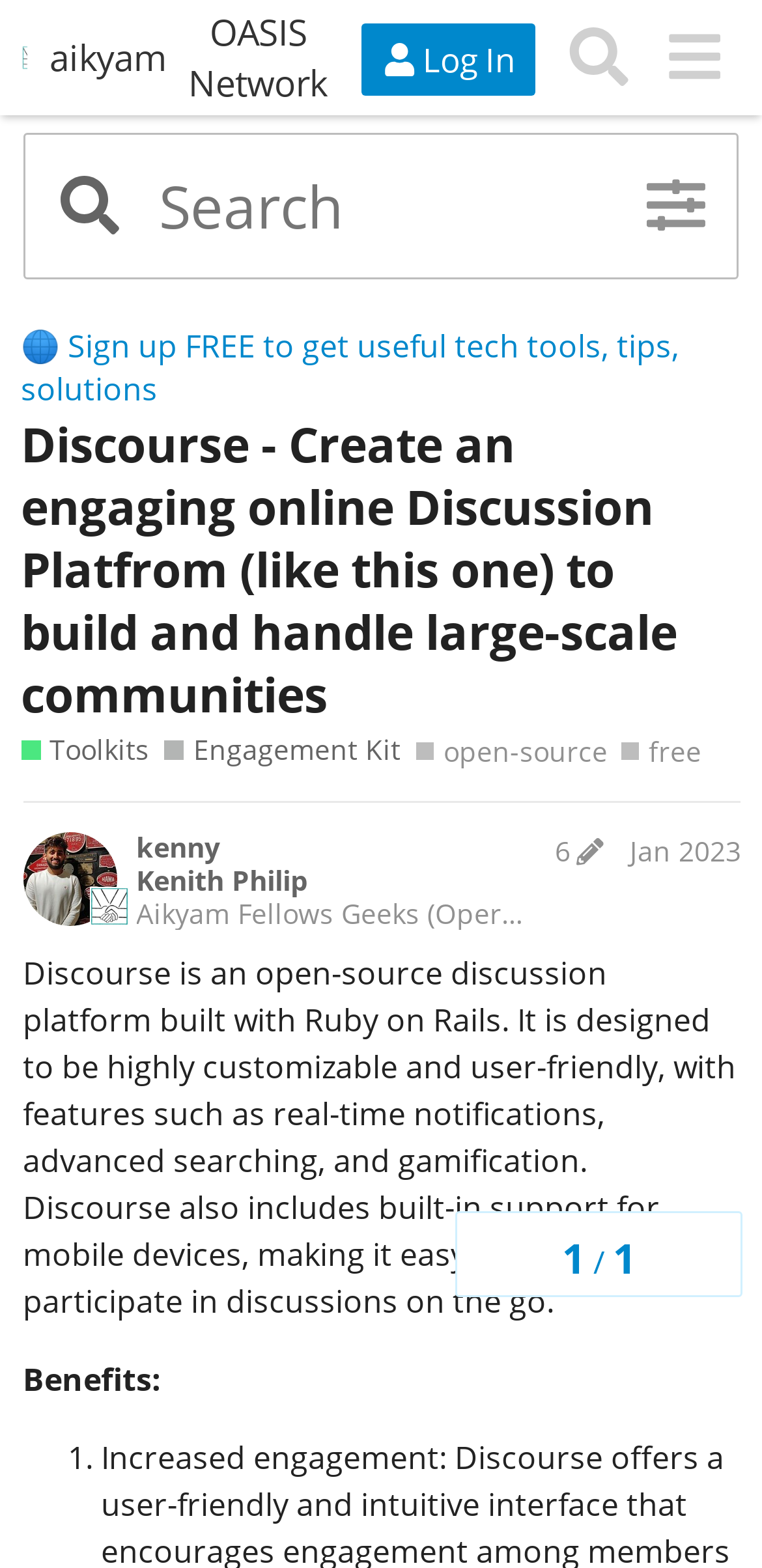Describe the webpage in detail, including text, images, and layout.

The webpage is about Discourse, an open-source discussion platform. At the top, there is a header section with a logo and links to "aikyam forum" and "aikyam" on the left, and buttons for "Log In", "Search", and a menu on the right. Below the header, there is a search bar with a textbox and a button.

The main content area has a heading that reads "Discourse - Create an engaging online Discussion Platfrom (like this one) to build and handle large-scale communities". Below this heading, there are links to "Toolkits" and "Engagement Kit". On the right side of the main content area, there is a list of tags, including "open-source" and "free".

Further down, there is a section with a navigation menu labeled "topic progress", which includes headings and static text. Below this section, there is a post from "kenny Kenith Philip Aikyam Fellows Geeks" with a heading that includes the post title, author, and edit history. The post content is a descriptive text about Discourse, highlighting its features and benefits.

There are several images on the page, including logos, icons, and possibly a profile picture of the post author. The overall layout is organized, with clear headings and concise text, making it easy to navigate and read.